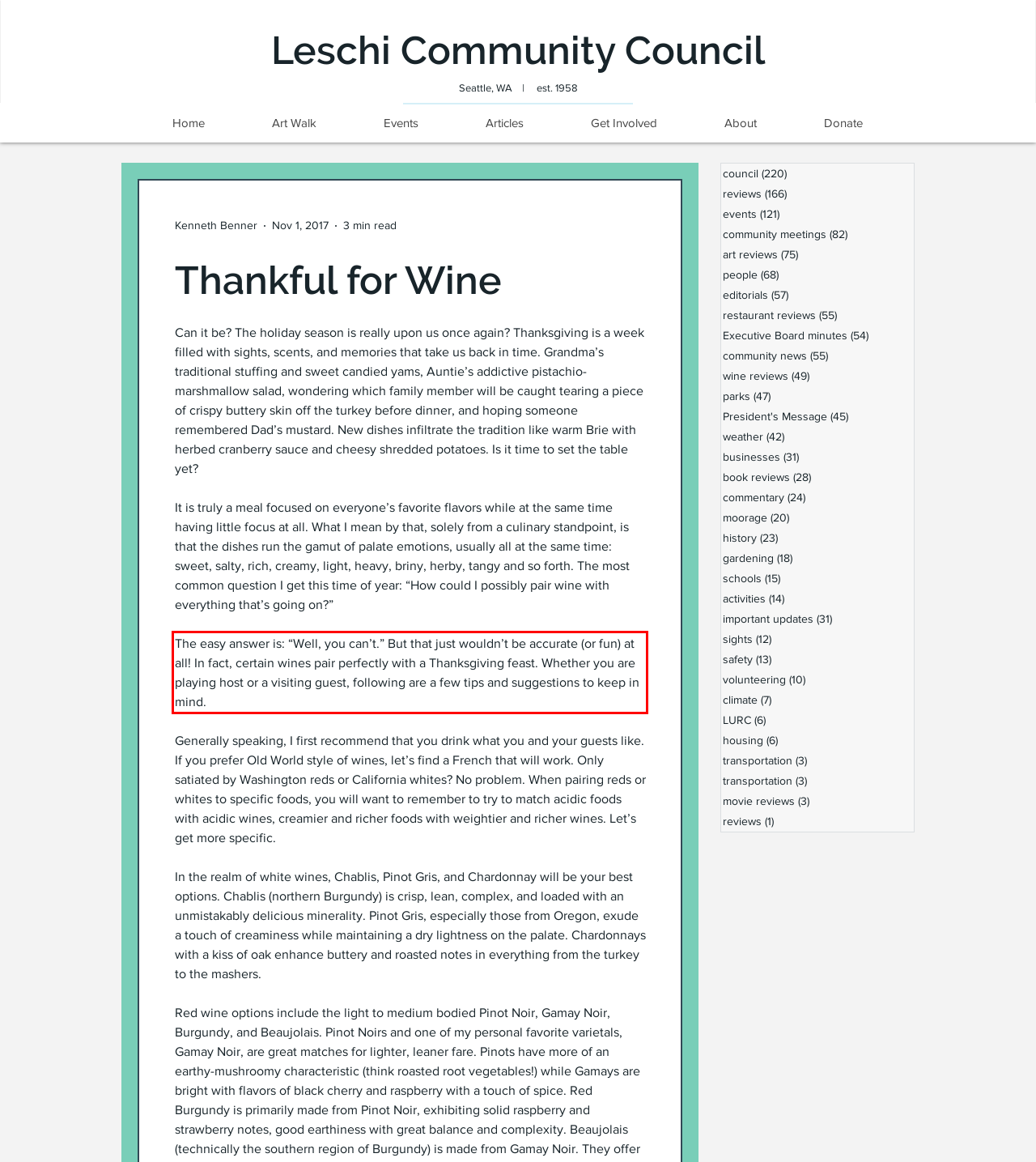Given a webpage screenshot, identify the text inside the red bounding box using OCR and extract it.

The easy answer is: “Well, you can’t.” But that just wouldn’t be accurate (or fun) at all! In fact, certain wines pair perfectly with a Thanksgiving feast. Whether you are playing host or a visiting guest, following are a few tips and suggestions to keep in mind.